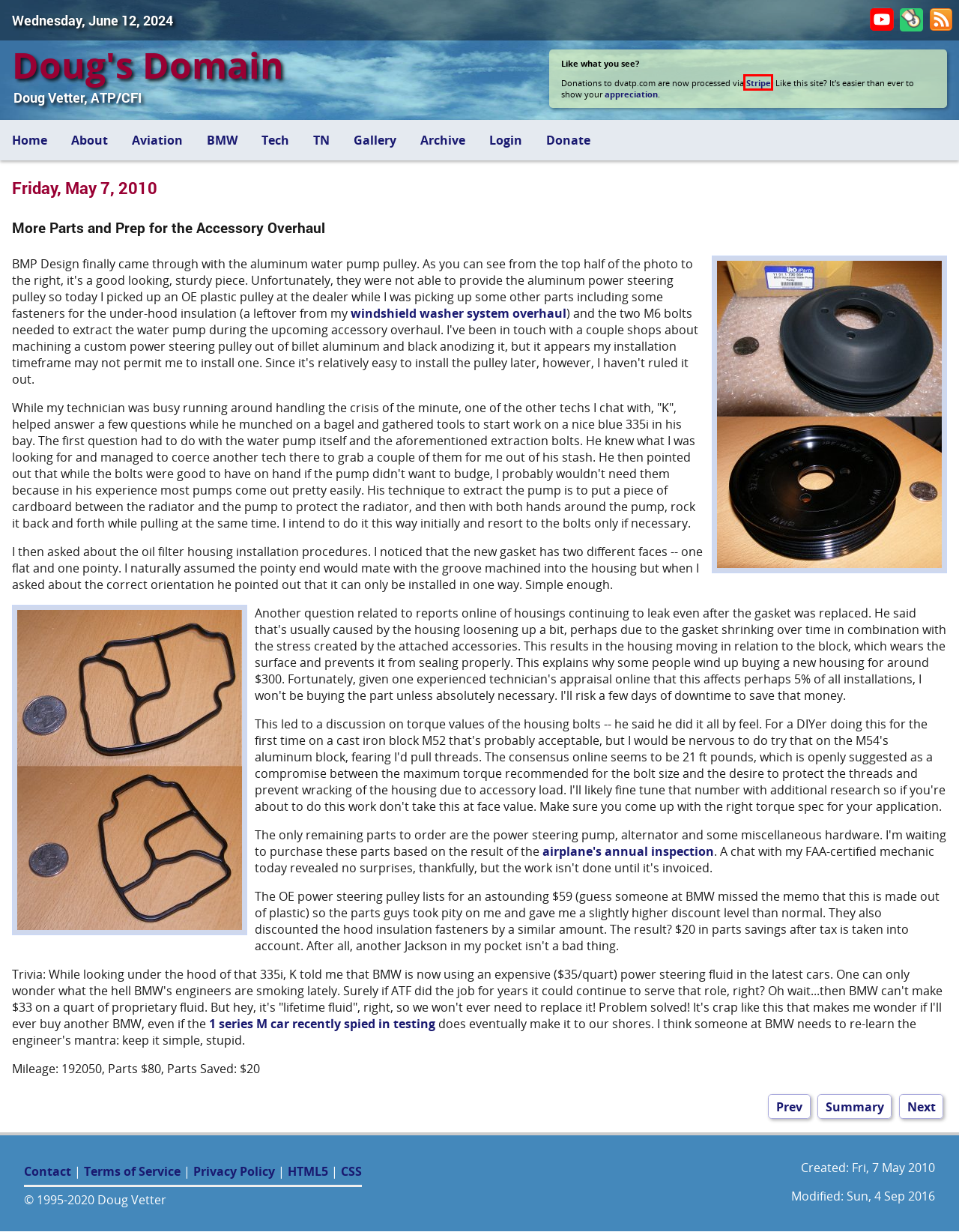Review the webpage screenshot provided, noting the red bounding box around a UI element. Choose the description that best matches the new webpage after clicking the element within the bounding box. The following are the options:
A. Doug's Domain :: Technology
B. Stripe | Financial Infrastructure to Grow Your Revenue
C. Doug's Domain
D. Doug's Domain :: Login
E. Doug's Domain :: Doug's Domain Archives
F. Doug's Domain :: Gallery
G. Doug's Domain :: About This Site
H. Doug's Domain :: Donations

B